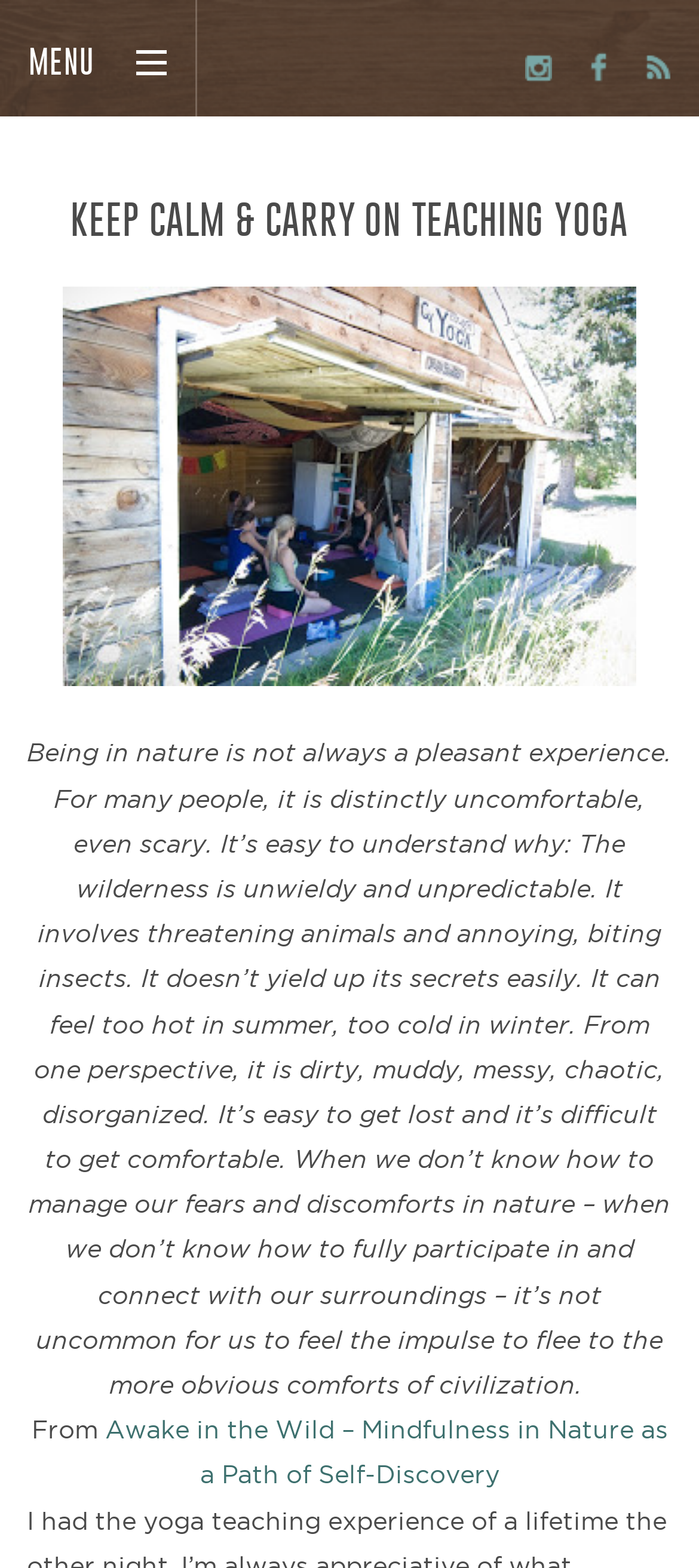Find the bounding box of the element with the following description: "Menu". The coordinates must be four float numbers between 0 and 1, formatted as [left, top, right, bottom].

[0.0, 0.0, 0.282, 0.074]